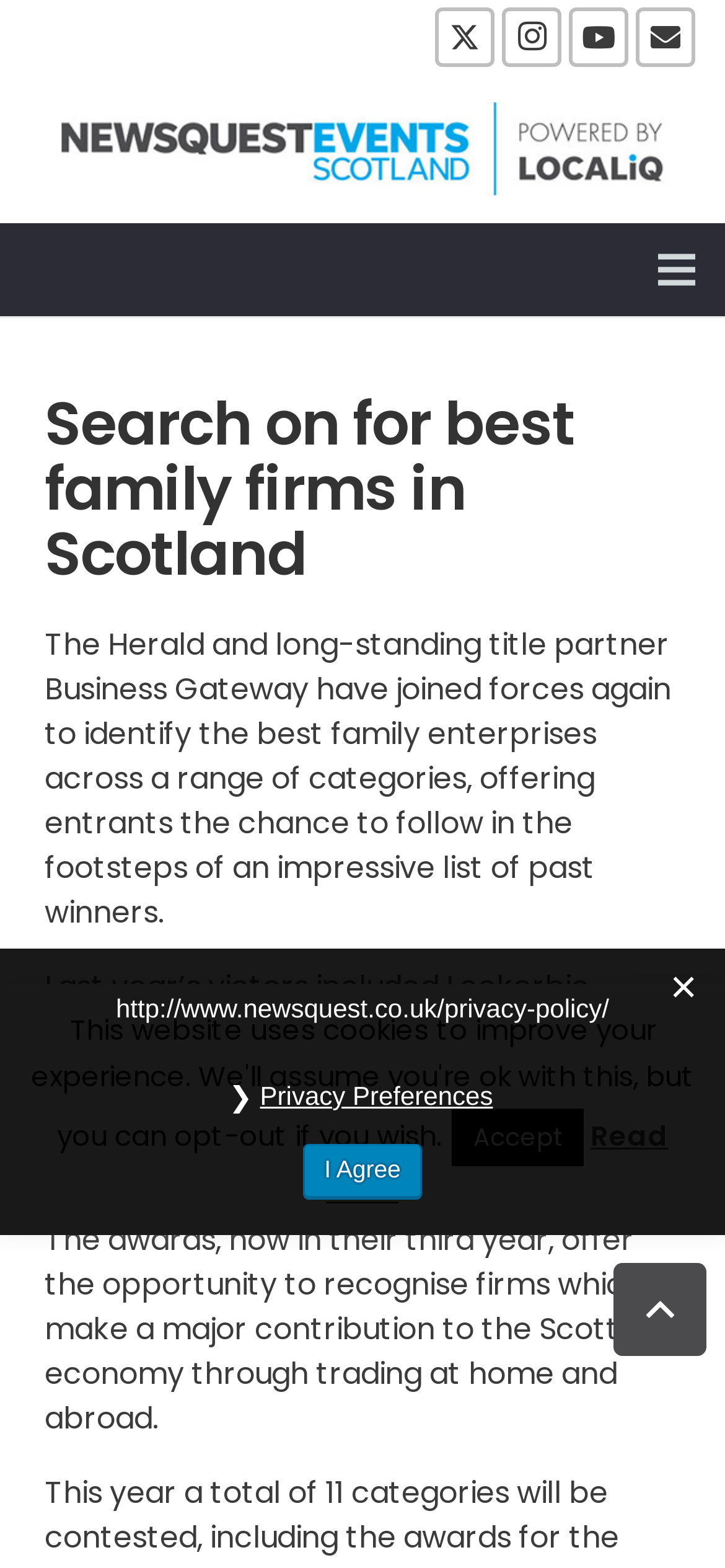What is the name of the event organizer?
From the image, respond using a single word or phrase.

Newsquest Scotland Events